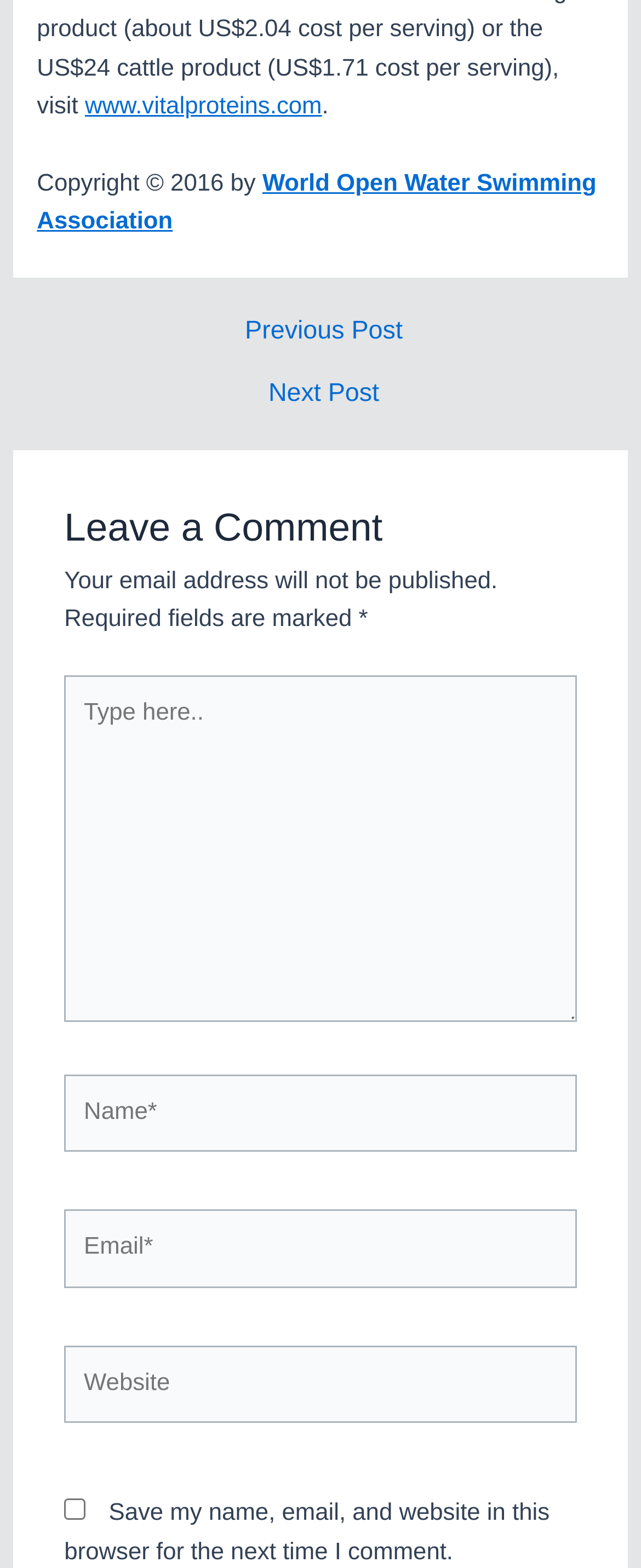Locate the UI element described as follows: "Home". Return the bounding box coordinates as four float numbers between 0 and 1 in the order [left, top, right, bottom].

None